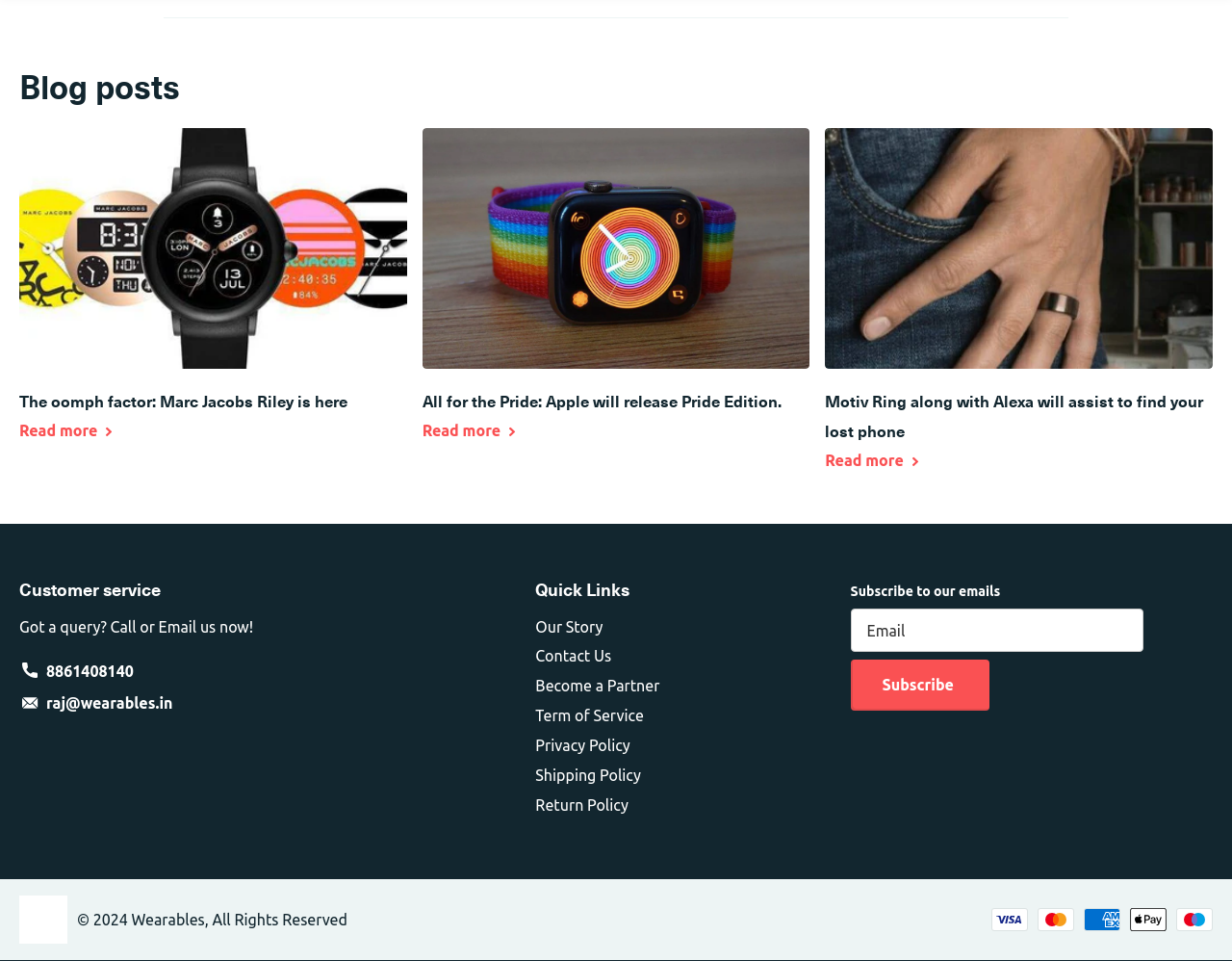Please determine the bounding box coordinates of the element's region to click for the following instruction: "Read more about The oomph factor: Marc Jacobs Riley is here".

[0.016, 0.439, 0.091, 0.457]